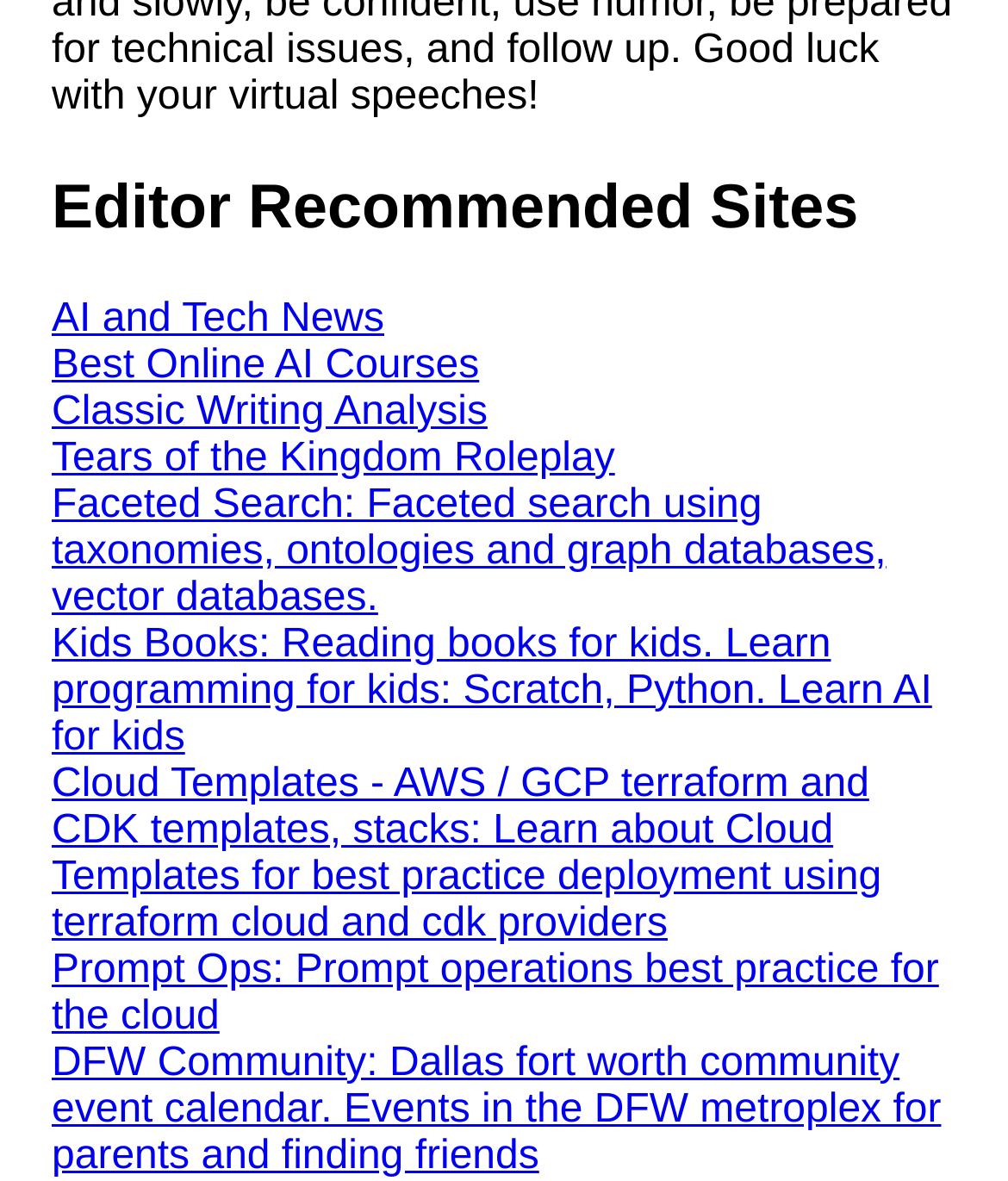Respond with a single word or phrase to the following question: How many categories of links are there?

2